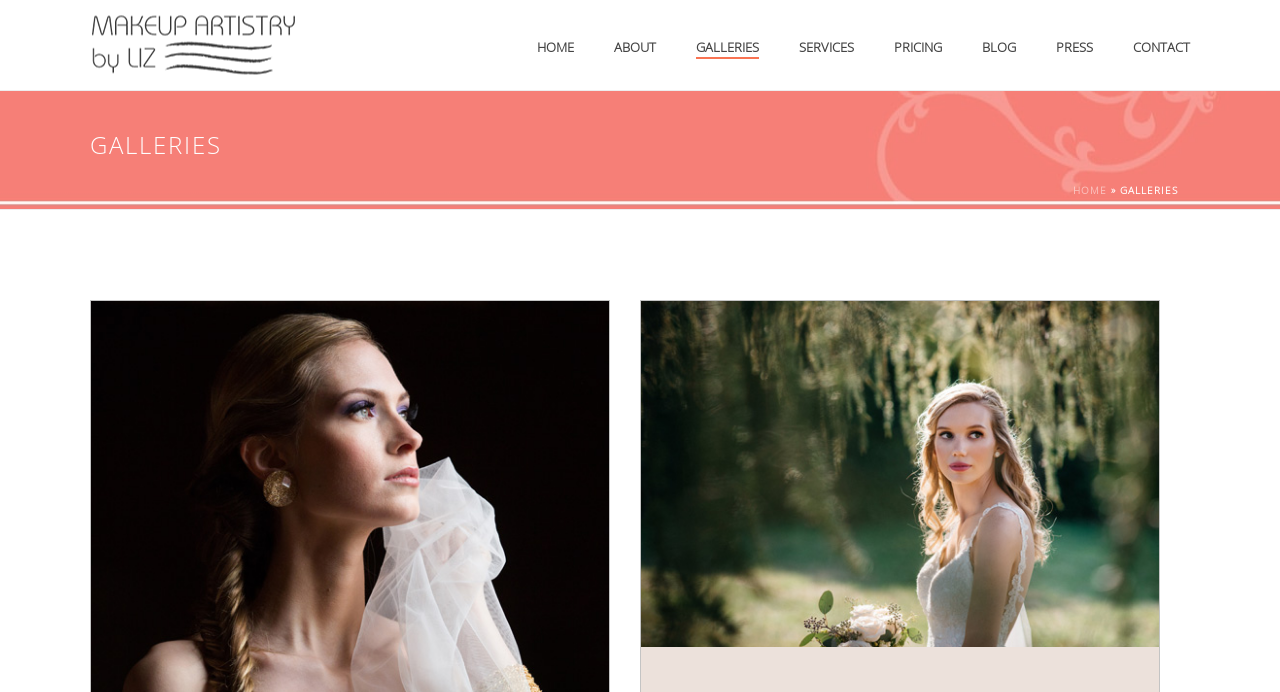Given the content of the image, can you provide a detailed answer to the question?
Is there a contact link on the webpage?

I searched for a link with the text 'CONTACT' and found it at the top of the webpage, which indicates that there is a contact link available.